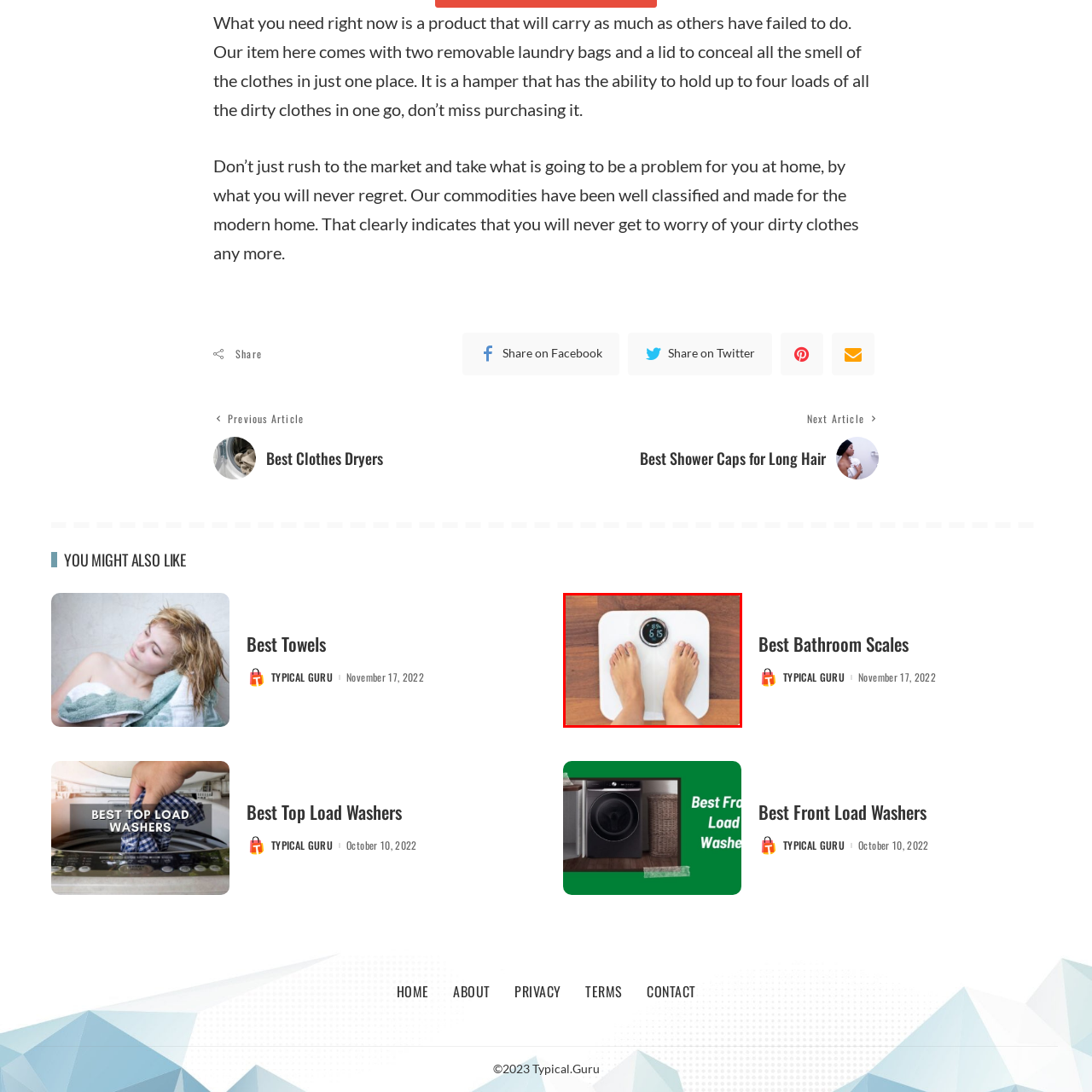Focus on the image confined within the red boundary and provide a single word or phrase in response to the question:
What is the color of the scale's surface?

White